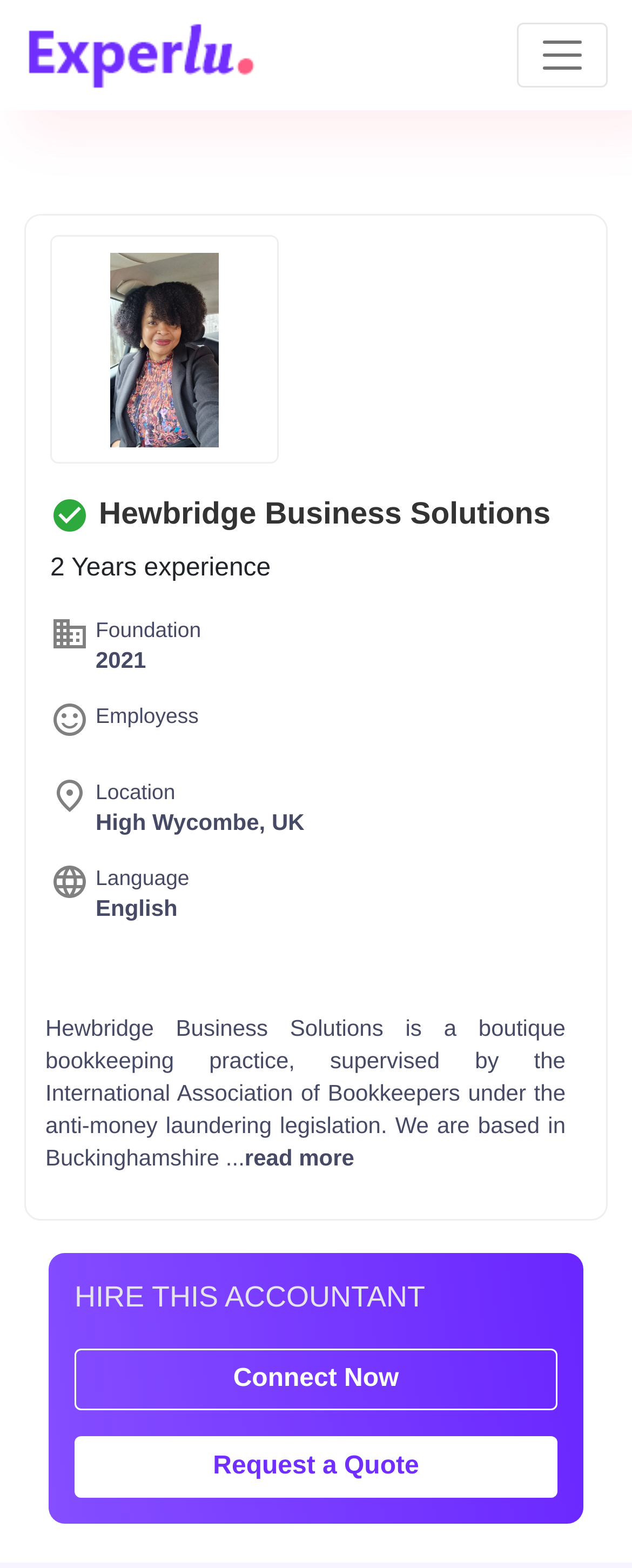Please give a succinct answer to the question in one word or phrase:
What type of practice is Hewbridge Business Solutions?

bookkeeping